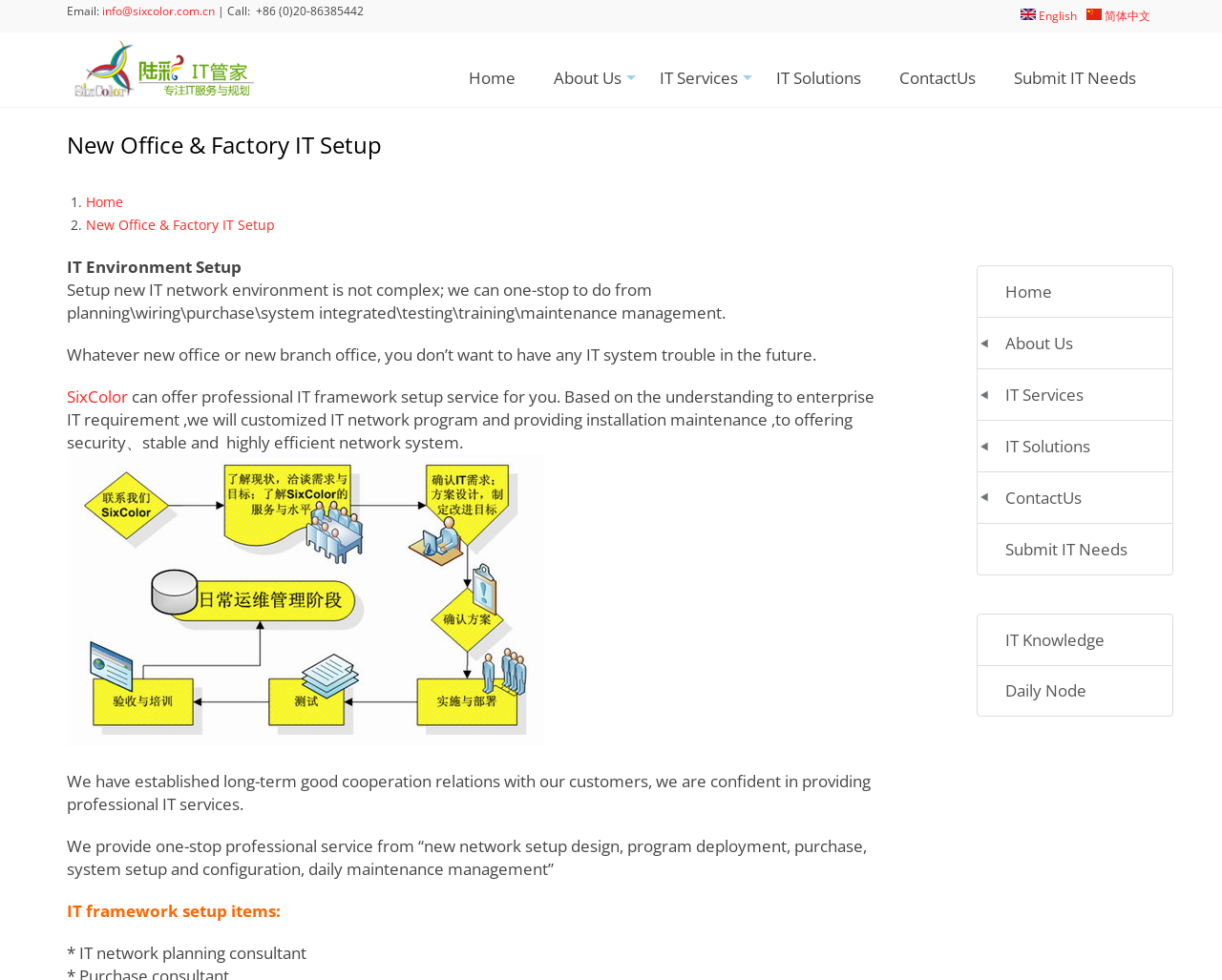Please provide a one-word or short phrase answer to the question:
How many links are there in the main menu?

7